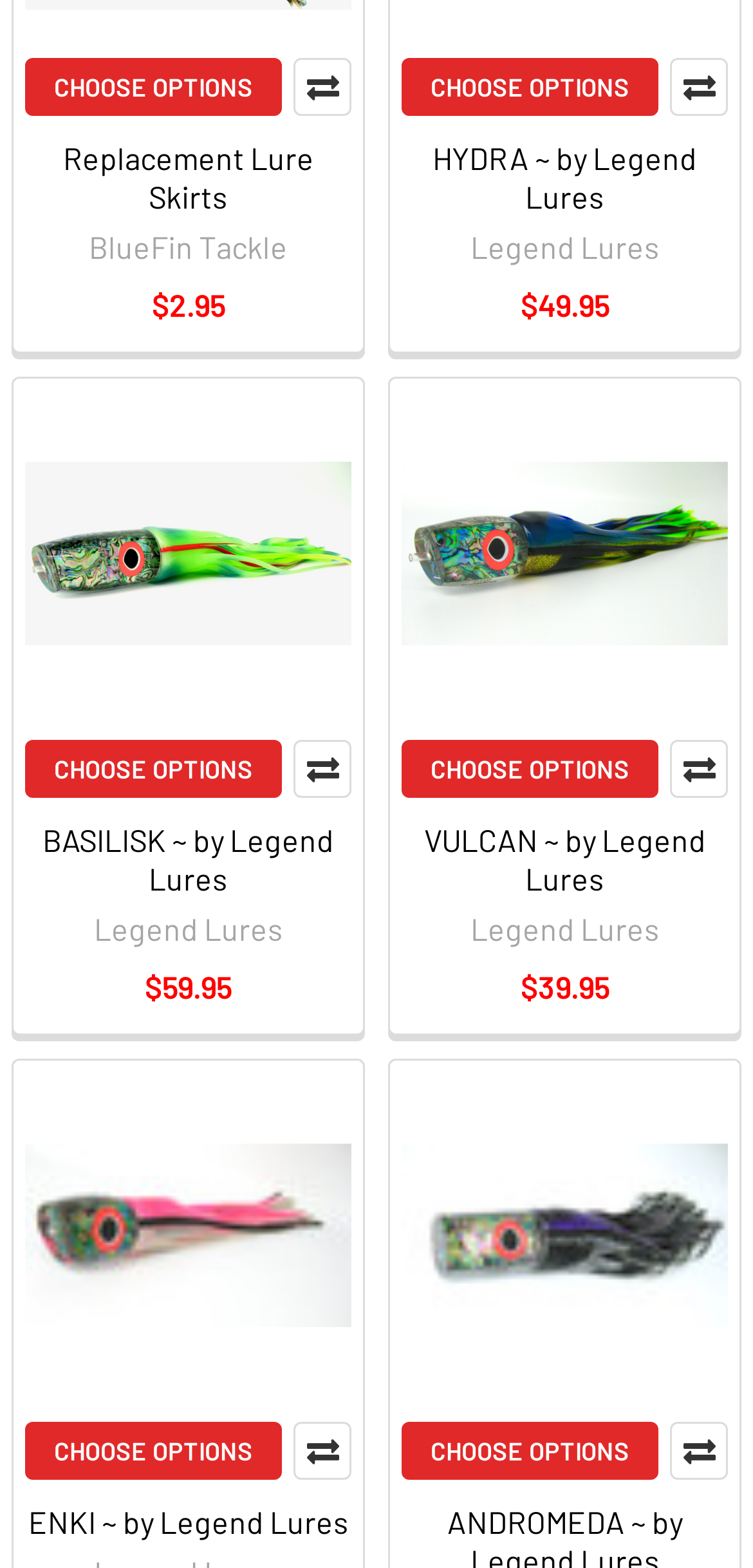Determine the bounding box coordinates for the clickable element to execute this instruction: "Compare the 'ENKI ~ by Legend Lures'". Provide the coordinates as four float numbers between 0 and 1, i.e., [left, top, right, bottom].

[0.39, 0.906, 0.467, 0.943]